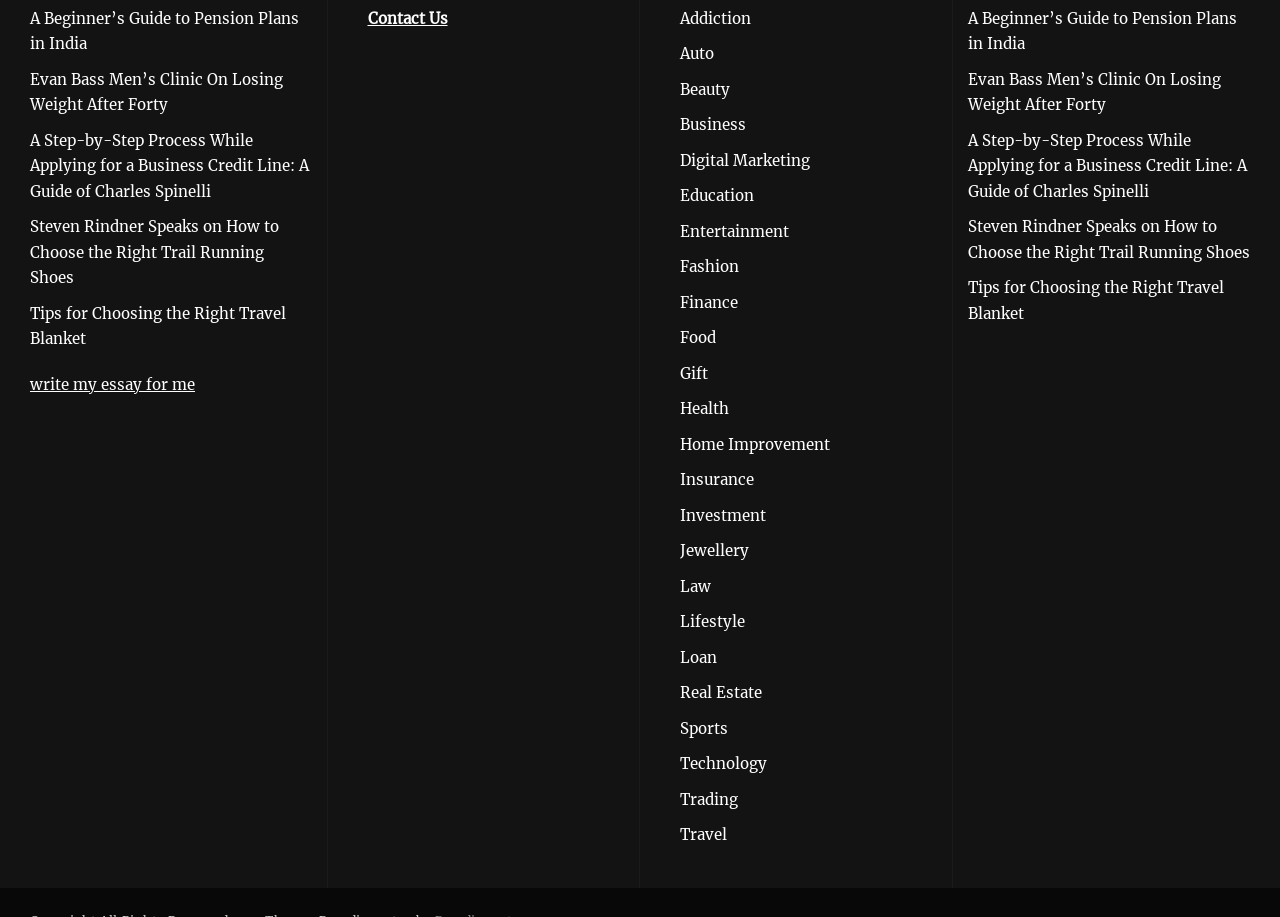Where is the 'Contact Us' link located on the webpage?
Look at the screenshot and respond with a single word or phrase.

Top-right corner